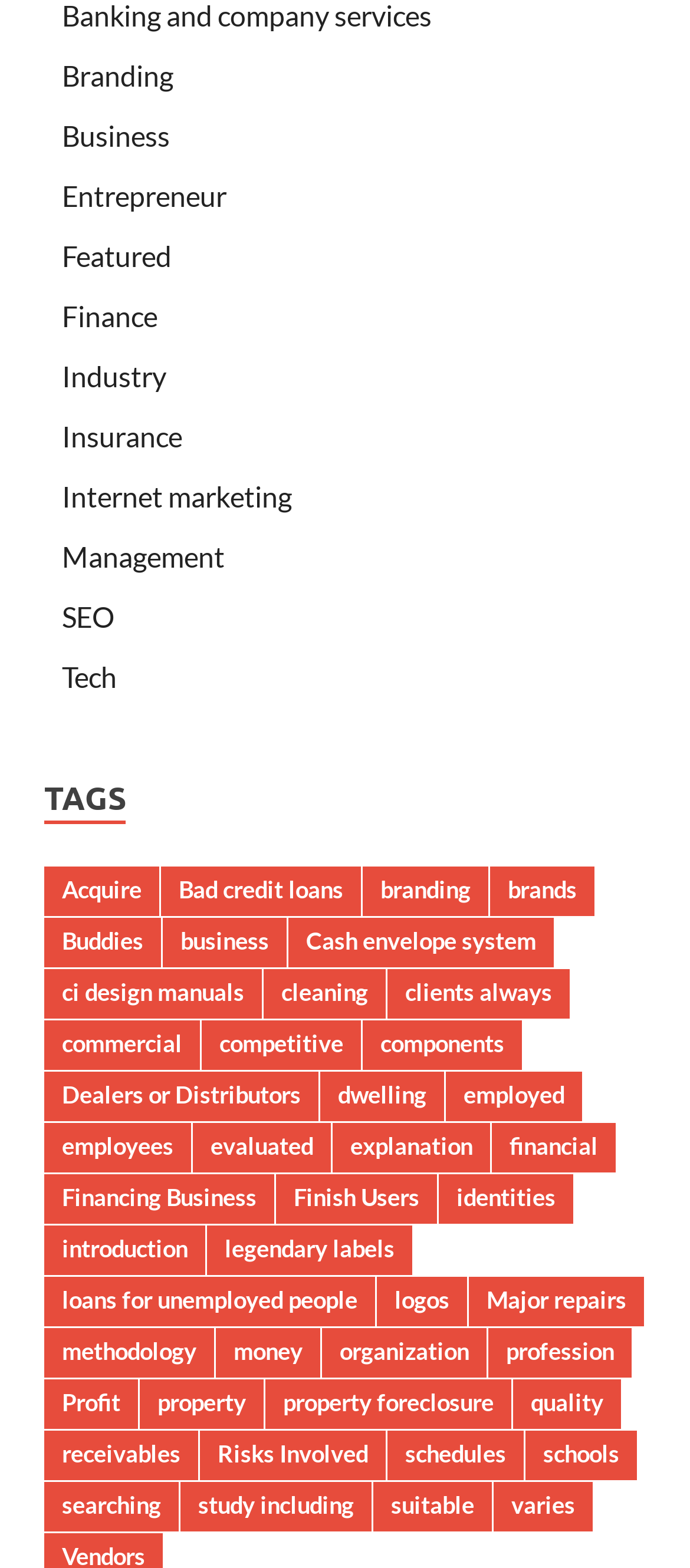Provide a short, one-word or phrase answer to the question below:
Are there any headings on the page besides 'TAGS'?

No